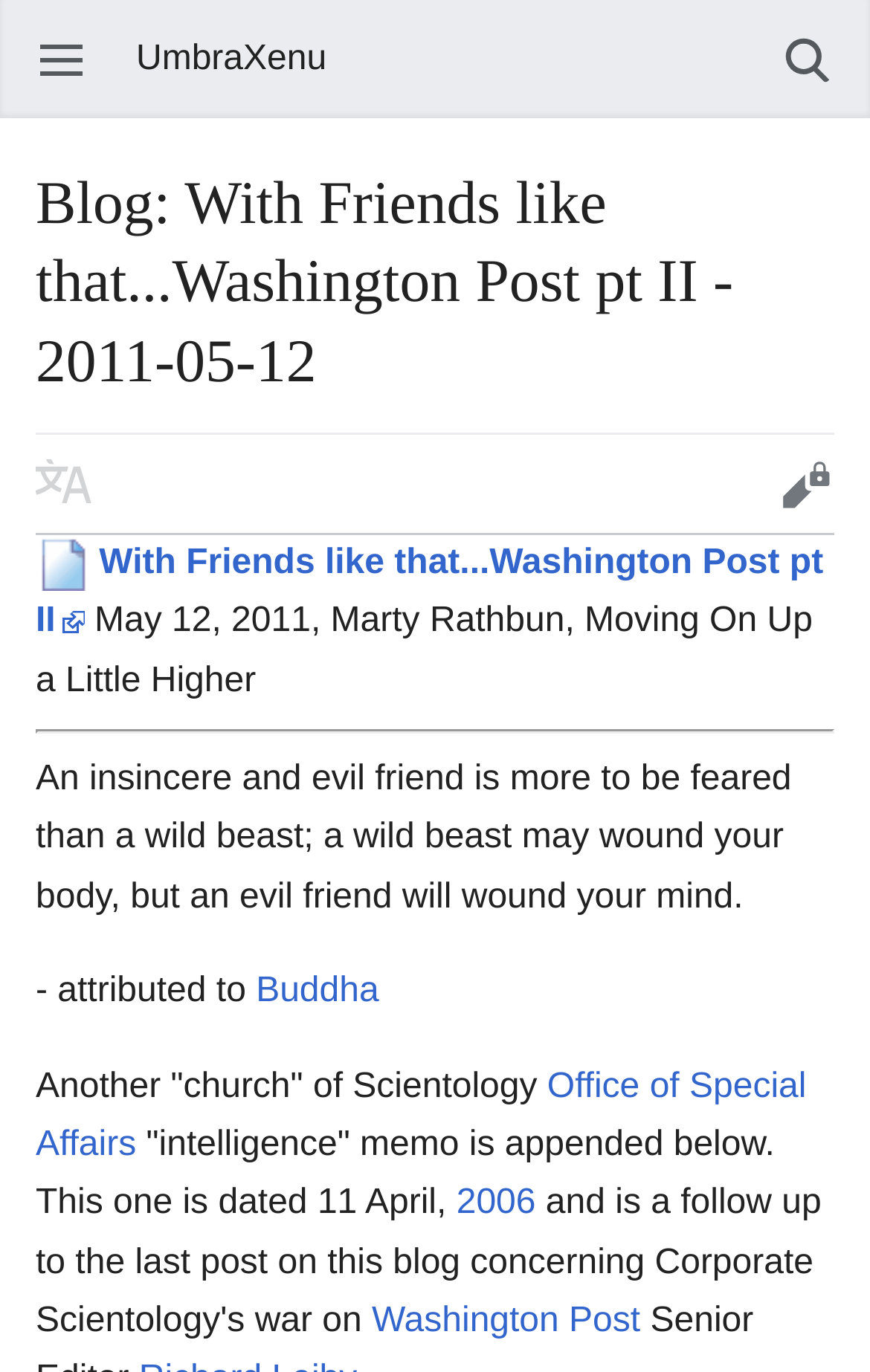Who is the author of the blog post?
Examine the image and provide an in-depth answer to the question.

I found the author of the blog post by looking at the static text element that says 'Marty Rathbun' which is located below the title of the blog post.